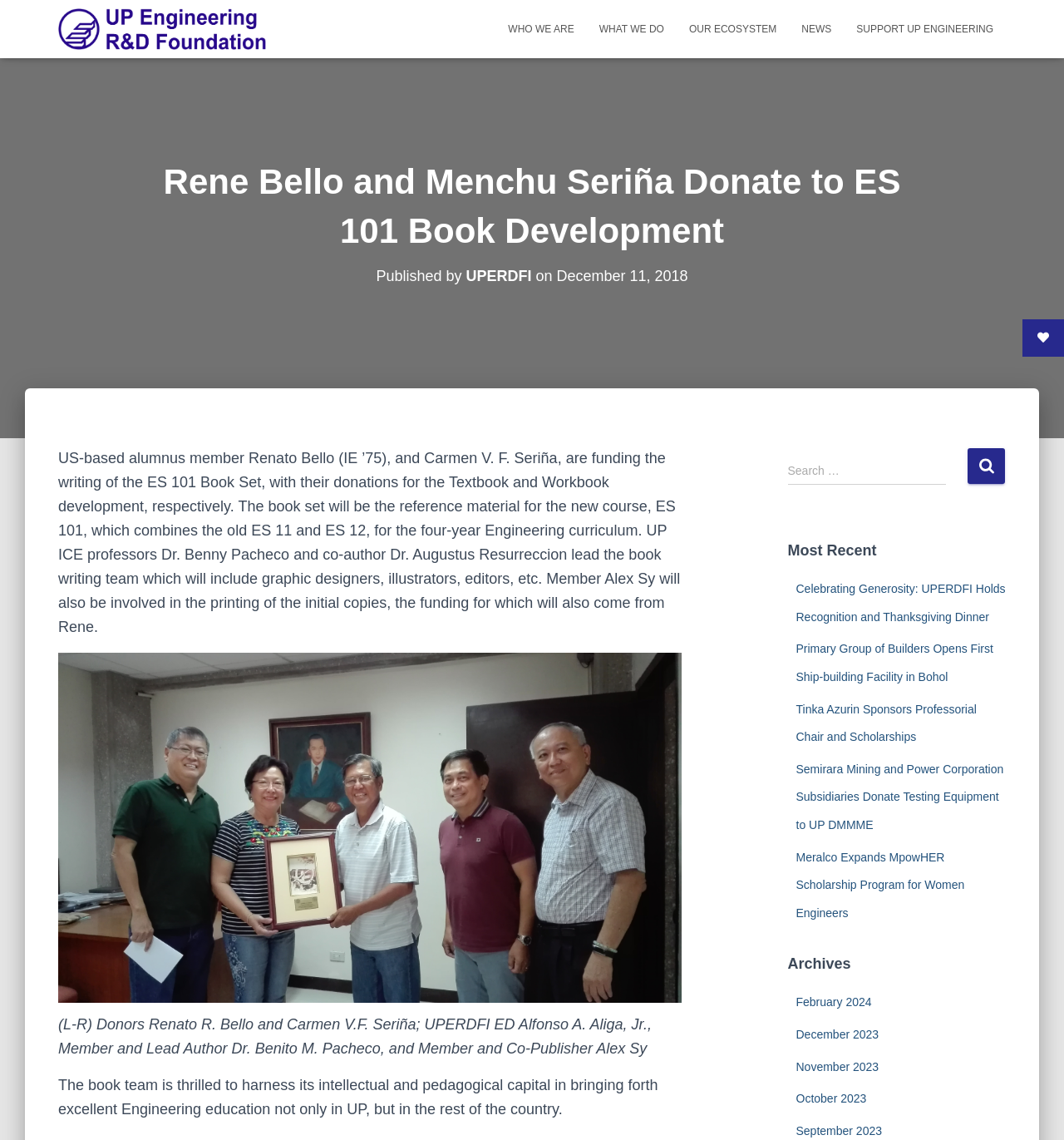Determine the bounding box coordinates for the element that should be clicked to follow this instruction: "View the 'Archives'". The coordinates should be given as four float numbers between 0 and 1, in the format [left, top, right, bottom].

[0.74, 0.835, 0.945, 0.857]